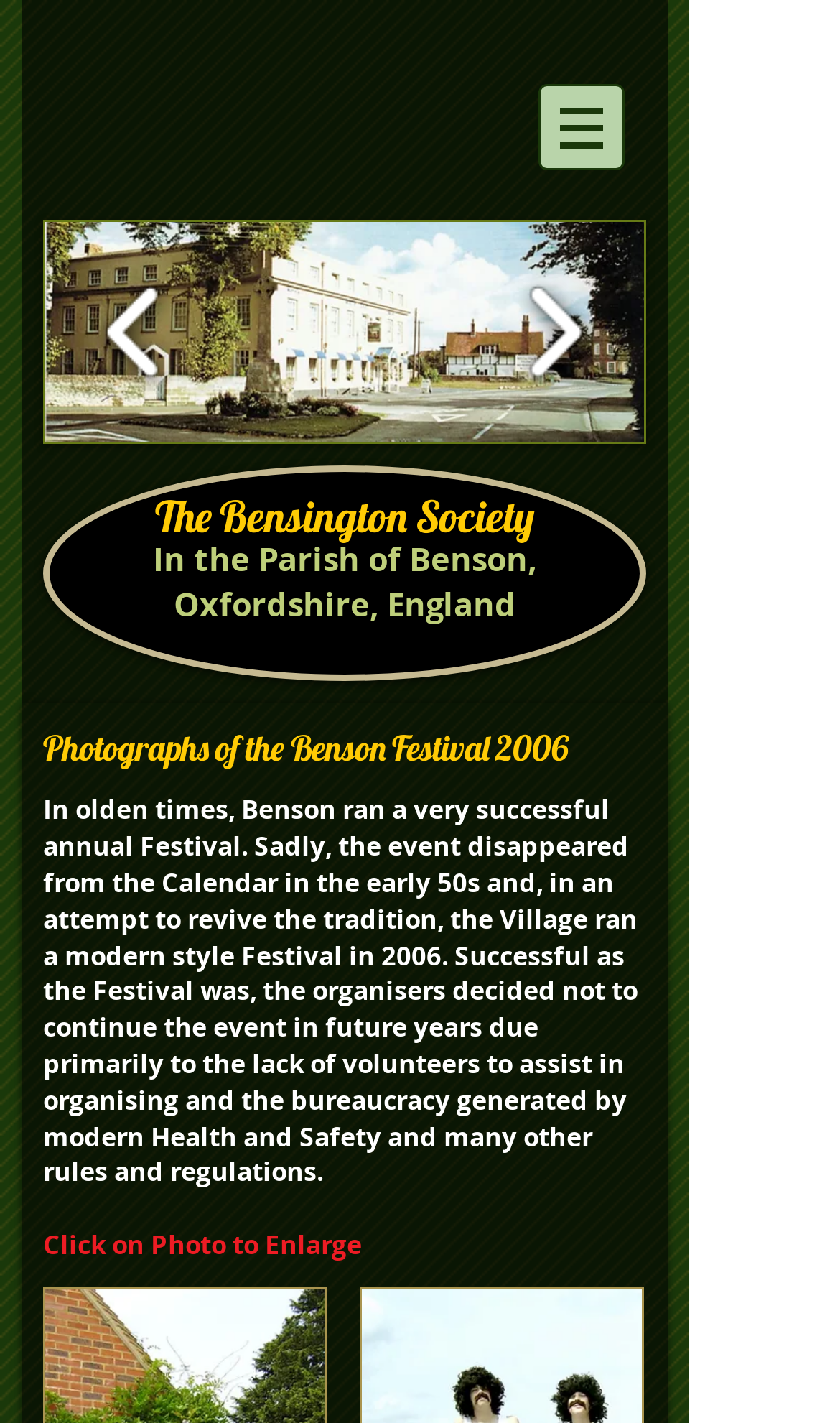What is the name of the society?
Please provide a full and detailed response to the question.

I found the answer by looking at the heading element with the text 'The Bensington Society' which is located at the top of the webpage.